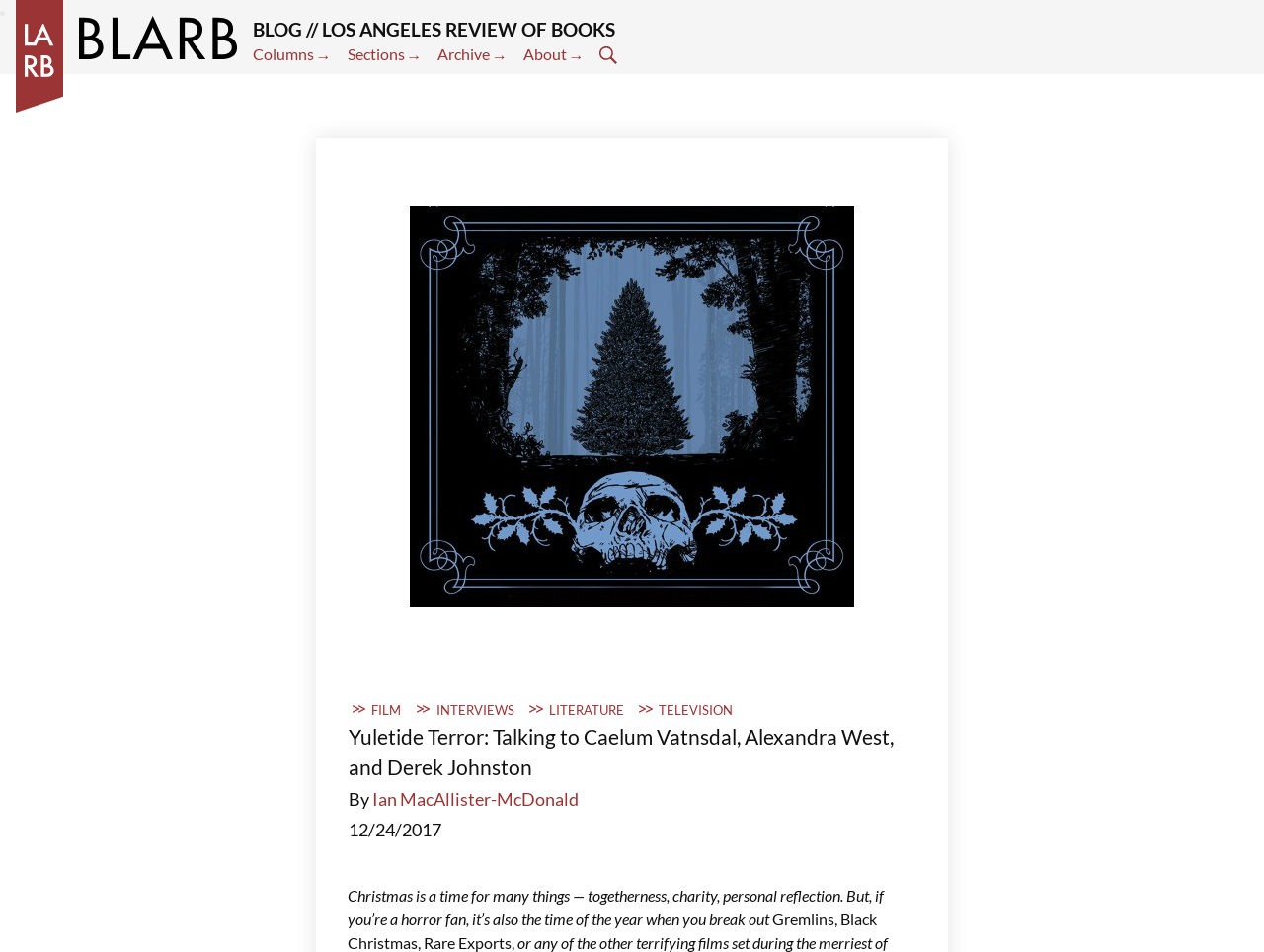Determine the bounding box coordinates for the clickable element required to fulfill the instruction: "Click on the BLARB link". Provide the coordinates as four float numbers between 0 and 1, i.e., [left, top, right, bottom].

[0.062, 0.017, 0.188, 0.065]